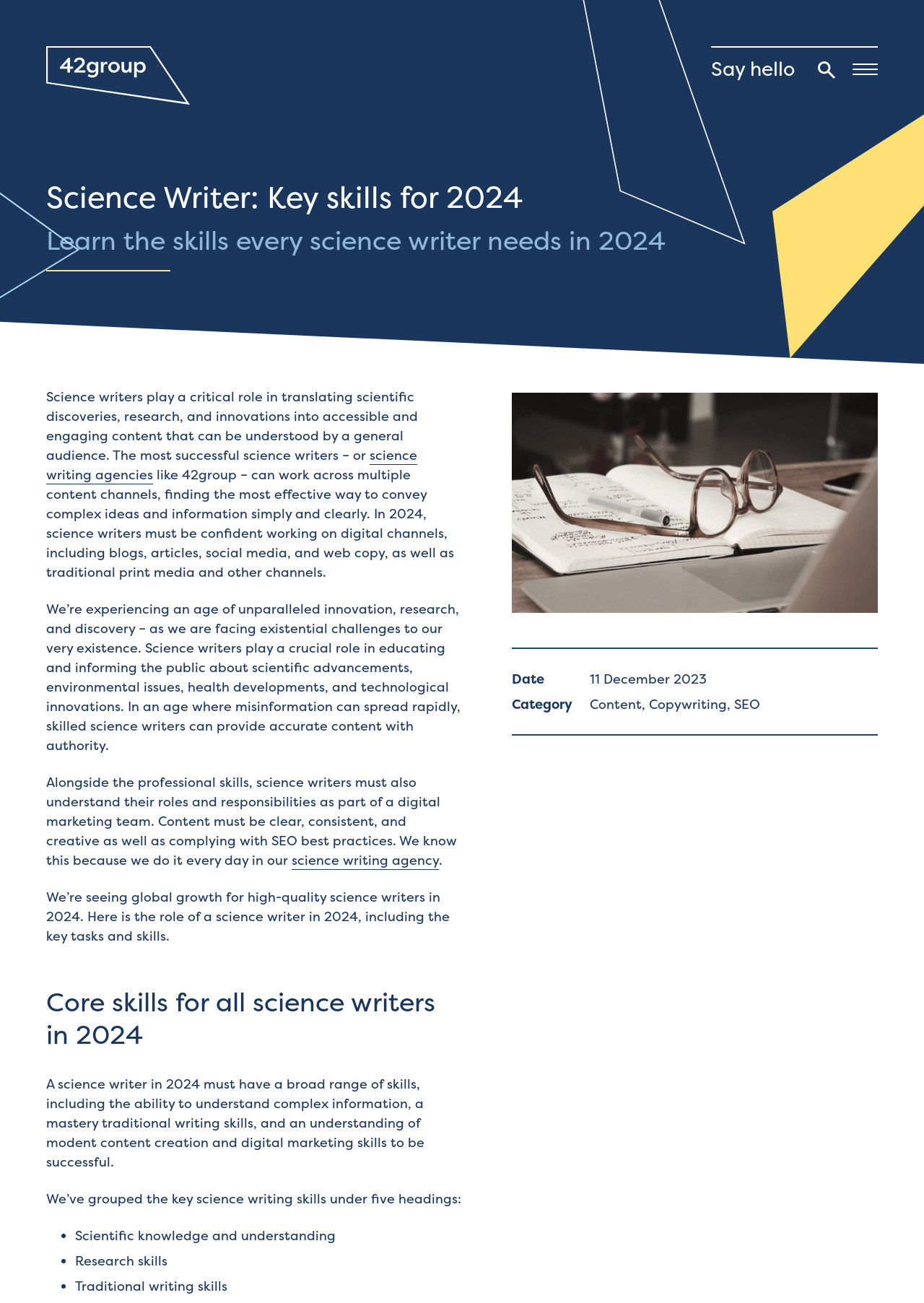Determine the main text heading of the webpage and provide its content.

Science Writer: Key skills for 2024